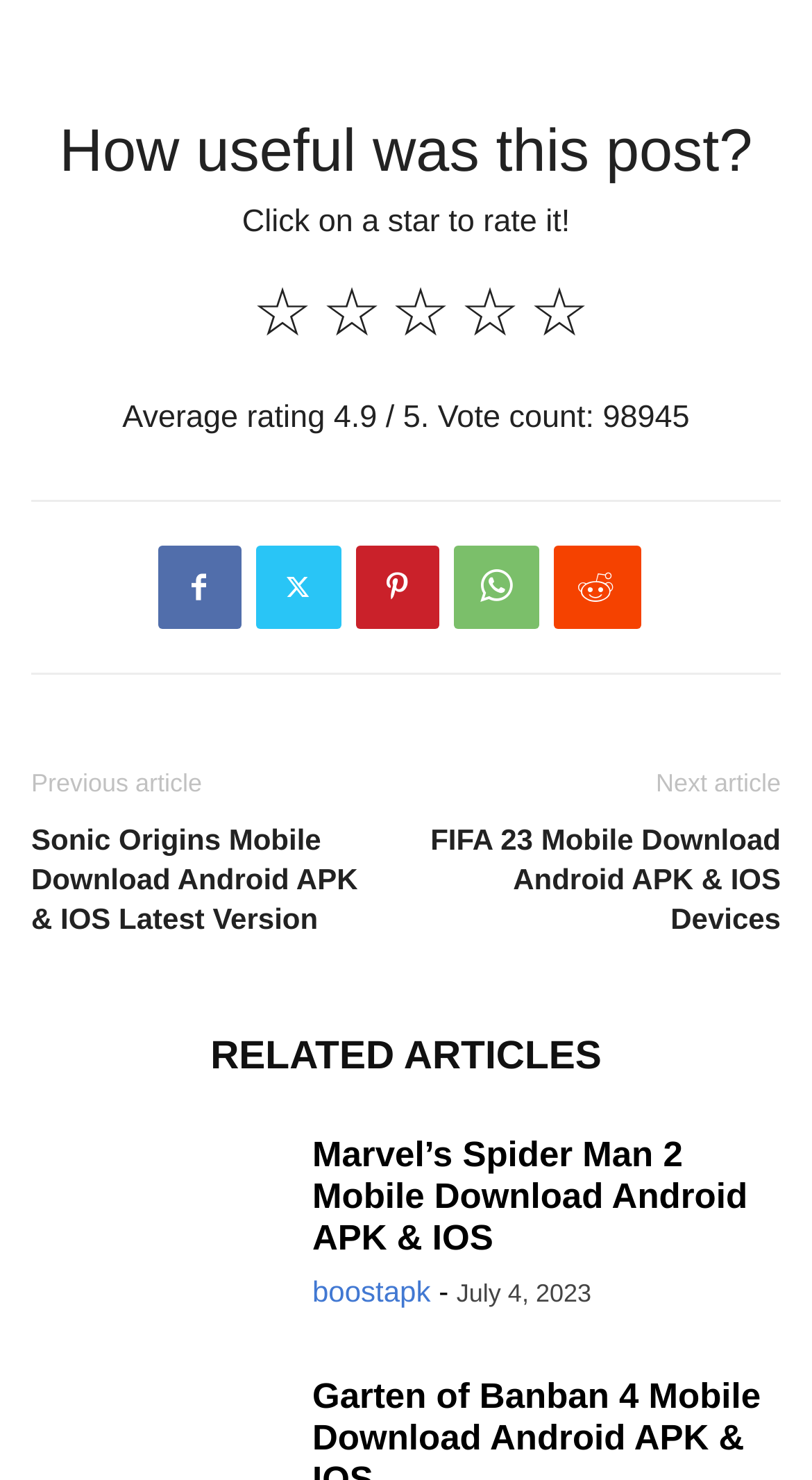What is the average rating of this post?
Please ensure your answer is as detailed and informative as possible.

The average rating of this post can be found in the section with the text 'Average rating' and '4.9' next to it, indicating that the average rating is 4.9 out of 5 stars.